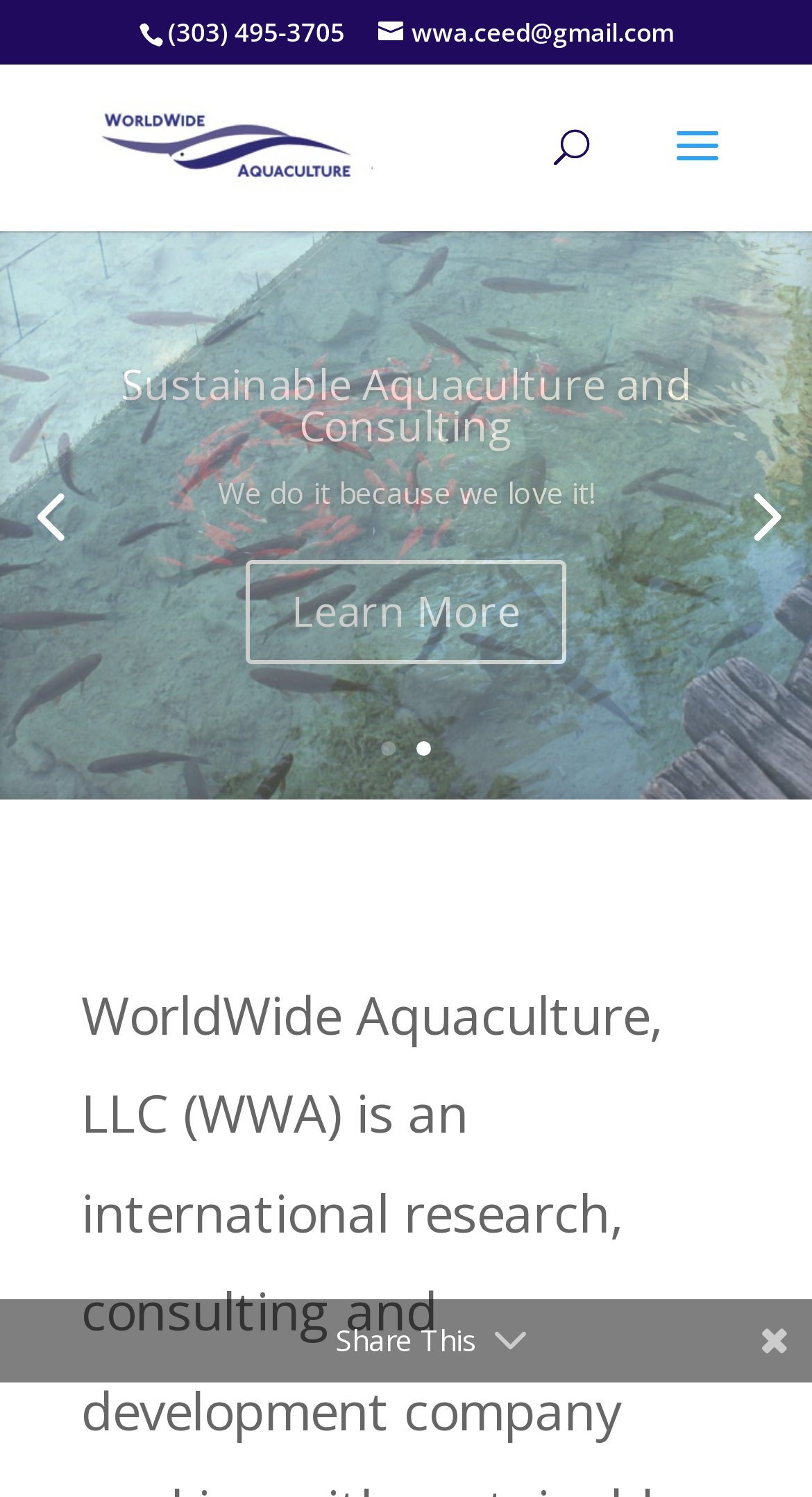Please specify the bounding box coordinates of the element that should be clicked to execute the given instruction: 'Share the wealth of knowledge'. Ensure the coordinates are four float numbers between 0 and 1, expressed as [left, top, right, bottom].

[0.179, 0.224, 0.821, 0.317]